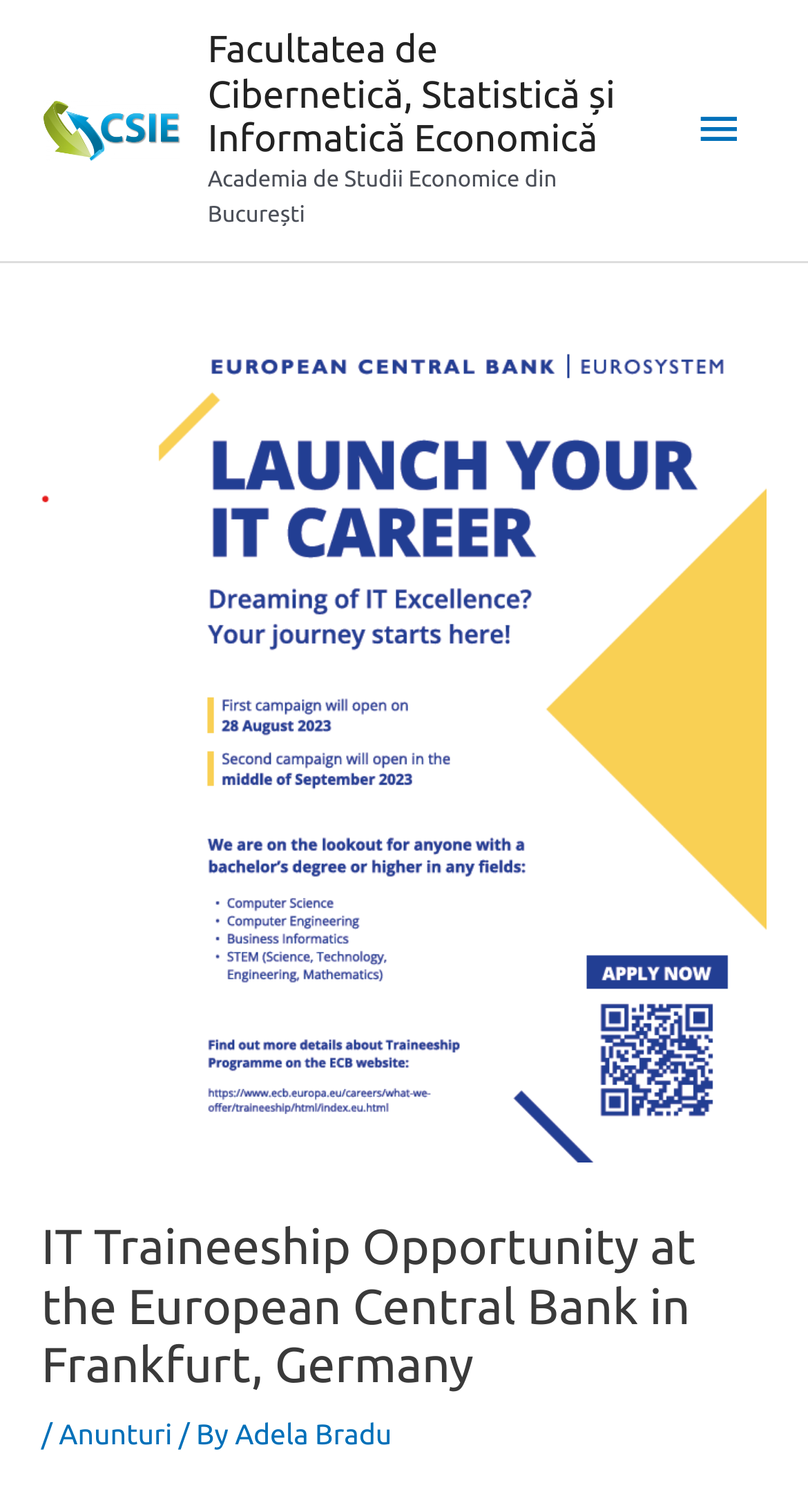Locate the UI element described by Adela Bradu and provide its bounding box coordinates. Use the format (top-left x, top-left y, bottom-right x, bottom-right y) with all values as floating point numbers between 0 and 1.

[0.291, 0.938, 0.485, 0.96]